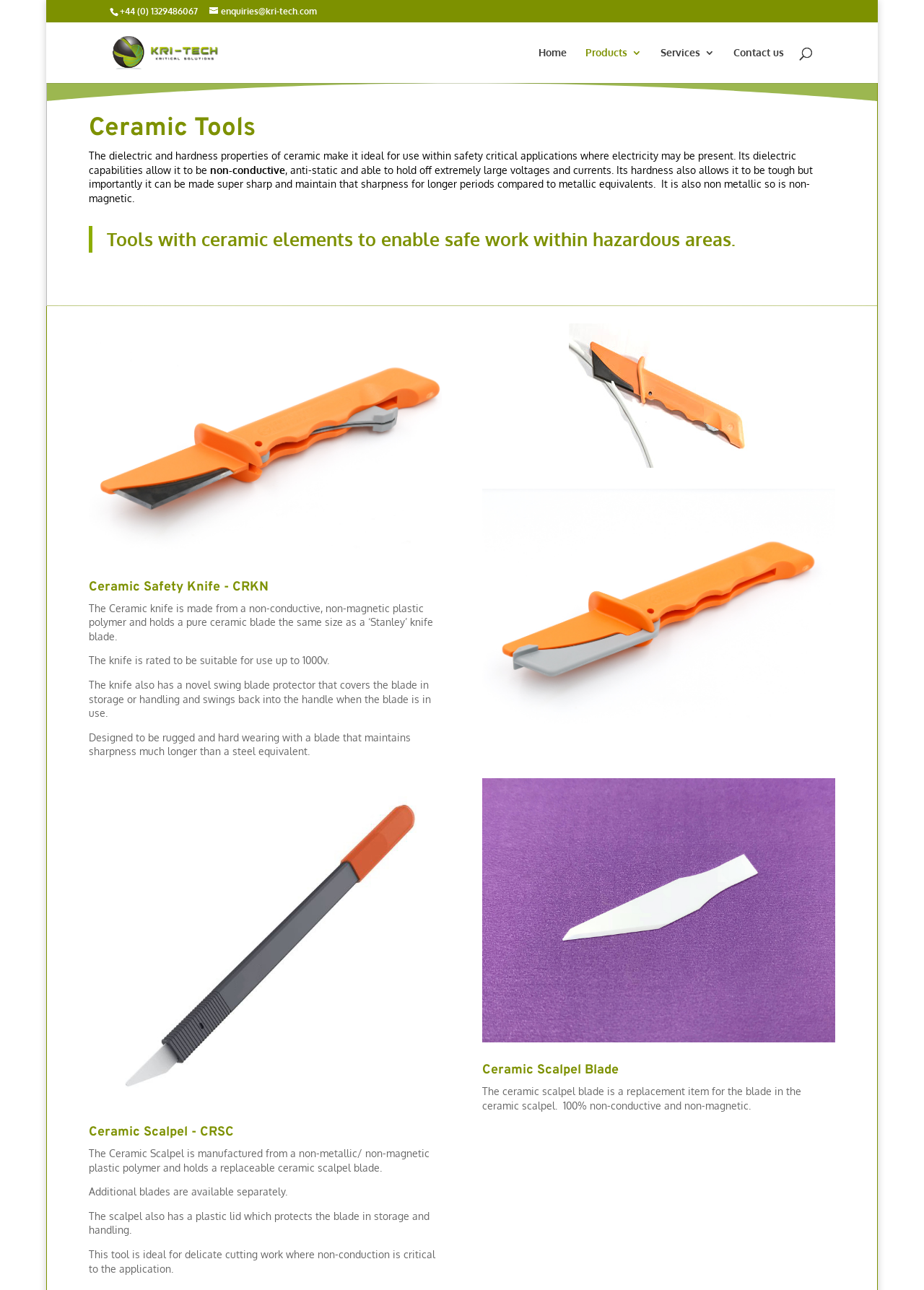Locate the bounding box coordinates of the element's region that should be clicked to carry out the following instruction: "Call the phone number". The coordinates need to be four float numbers between 0 and 1, i.e., [left, top, right, bottom].

[0.129, 0.004, 0.214, 0.013]